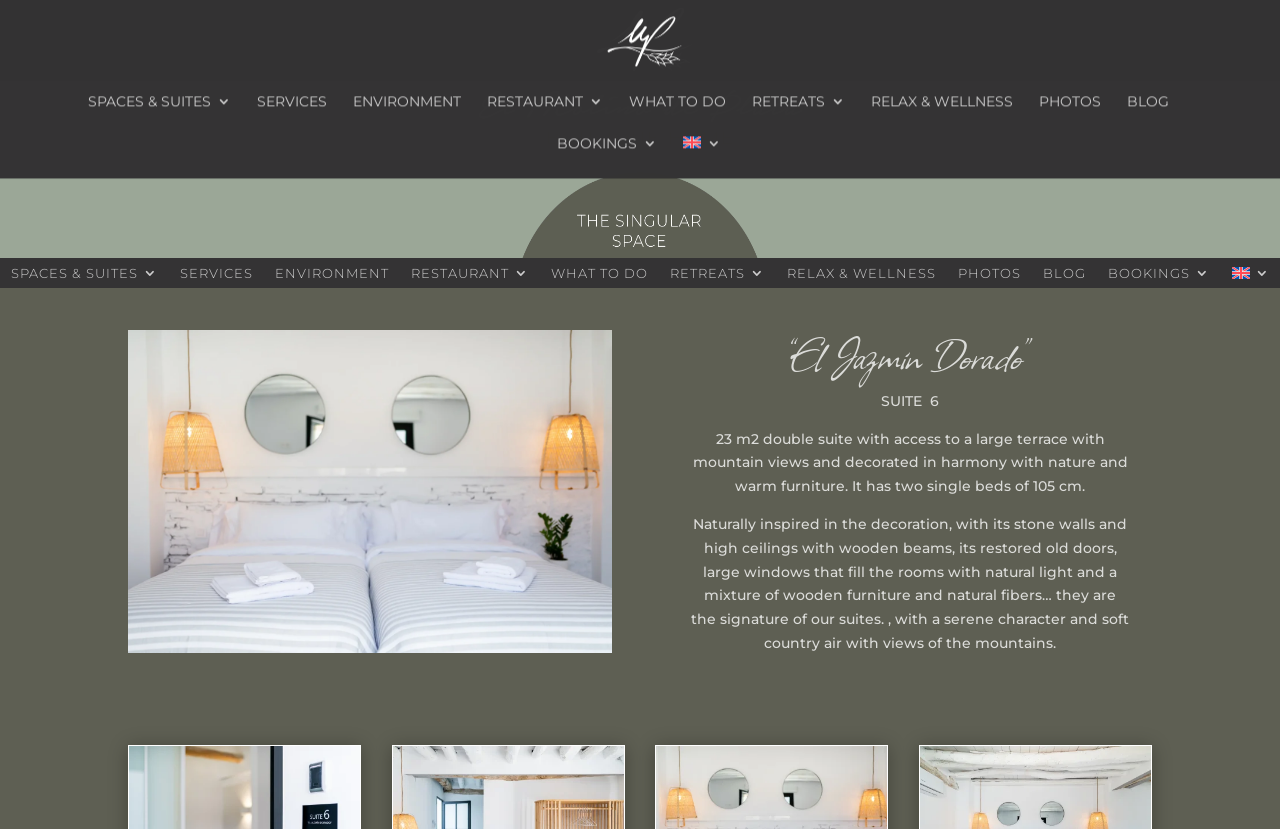What is the name of the suite?
Respond to the question with a well-detailed and thorough answer.

I found the answer by looking at the heading element that says '“El Jazmin Dorado”' which is located at the bottom of the page, indicating that it is the name of the suite being described.